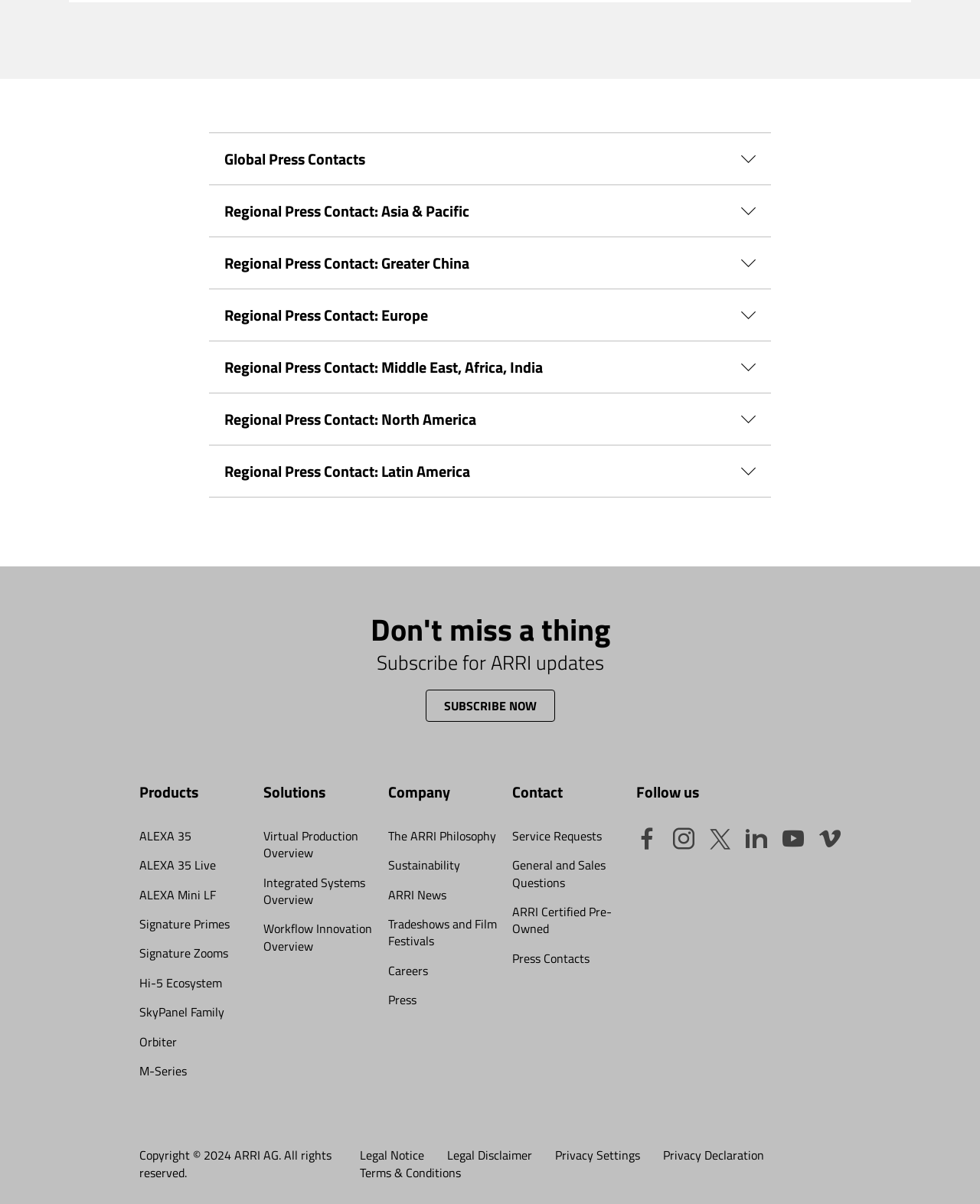What social media platforms can users follow ARRI on?
Please provide a detailed answer to the question.

The webpage contains a 'Follow us' section with links to various social media platforms, including Facebook, Twitter, Instagram, LinkedIn, and YouTube. This section allows users to follow ARRI on these platforms to stay updated about their products, news, and events.